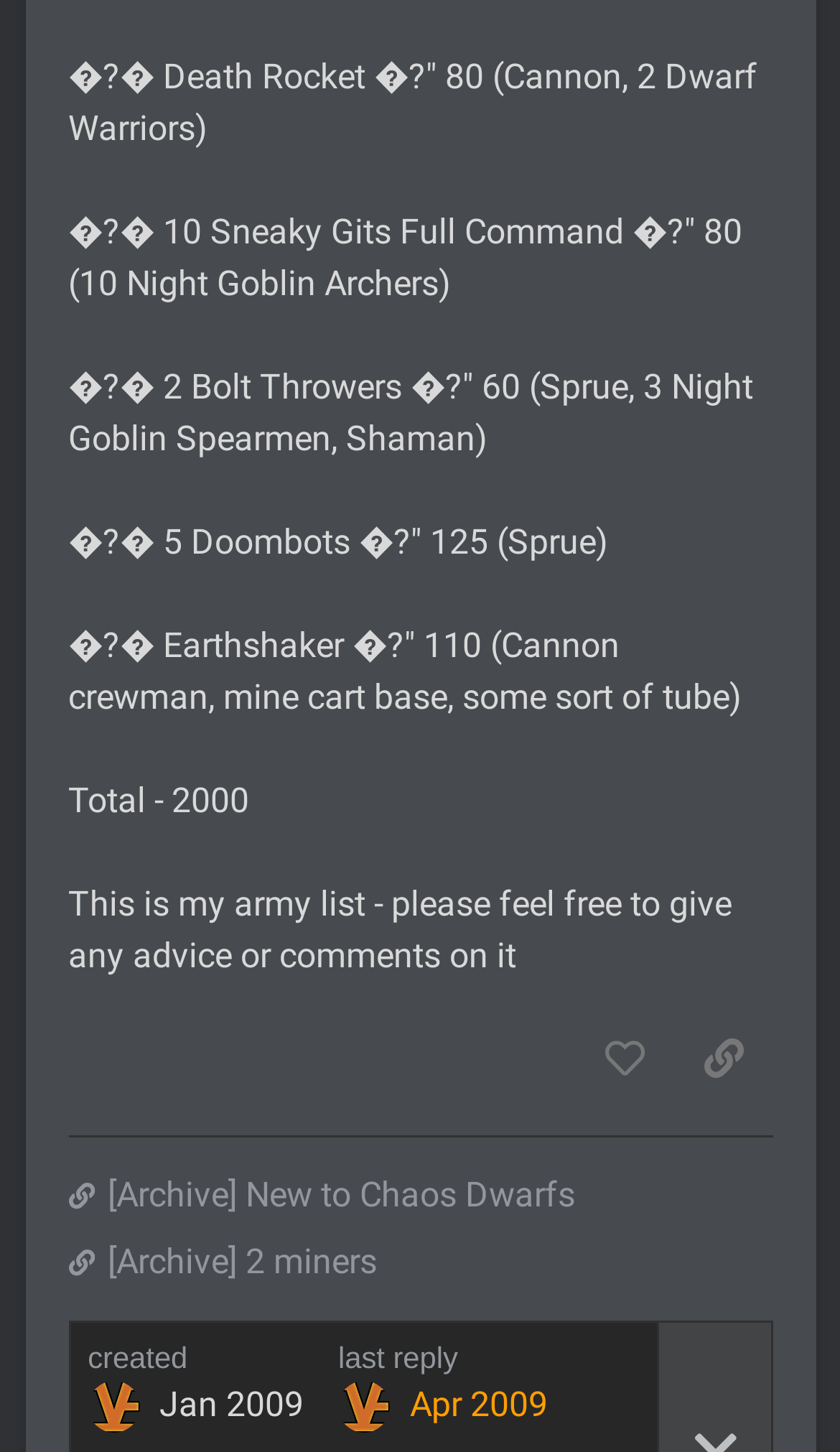What is the total cost of the army list?
Identify the answer in the screenshot and reply with a single word or phrase.

2000